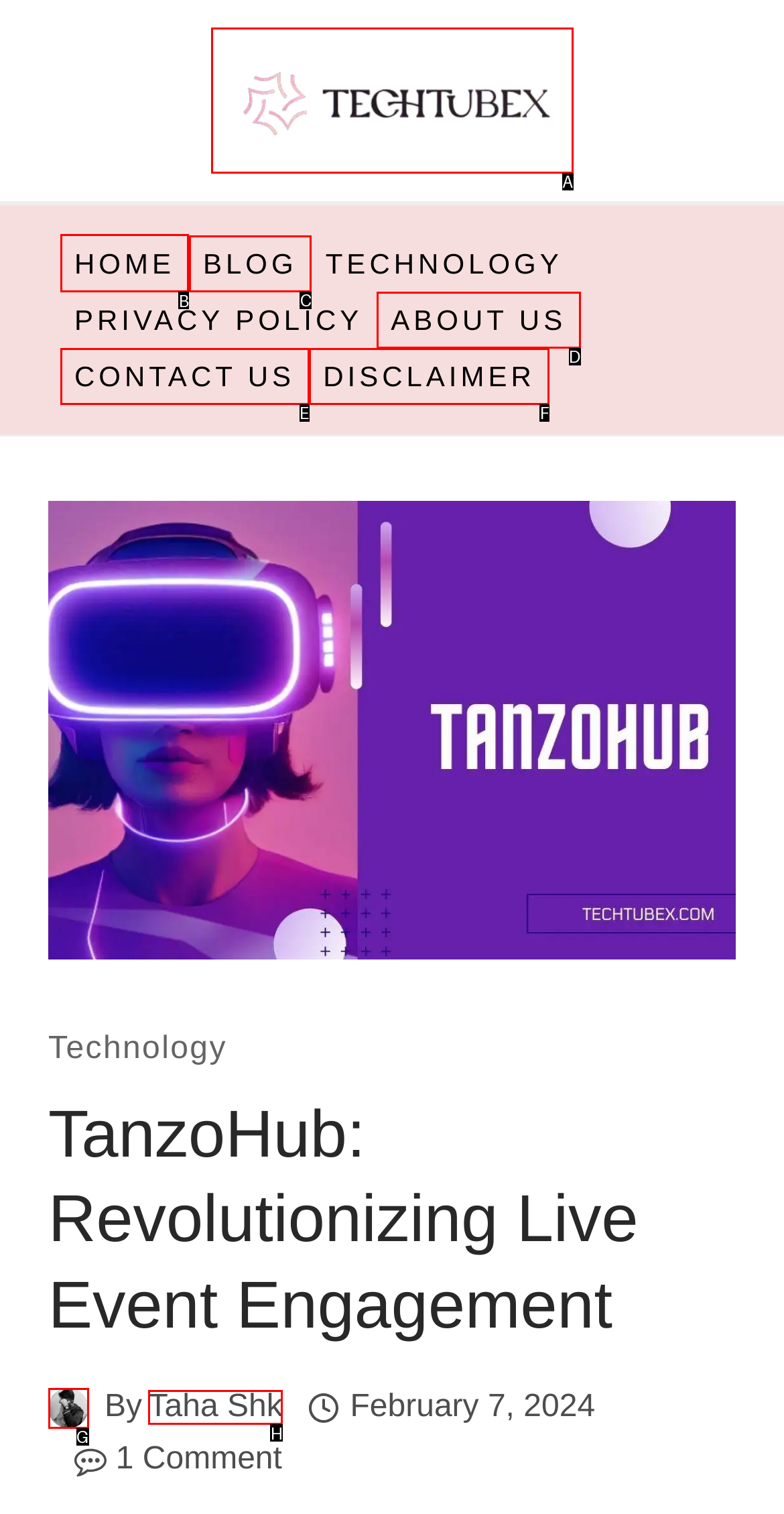Determine the right option to click to perform this task: go to home page
Answer with the correct letter from the given choices directly.

B